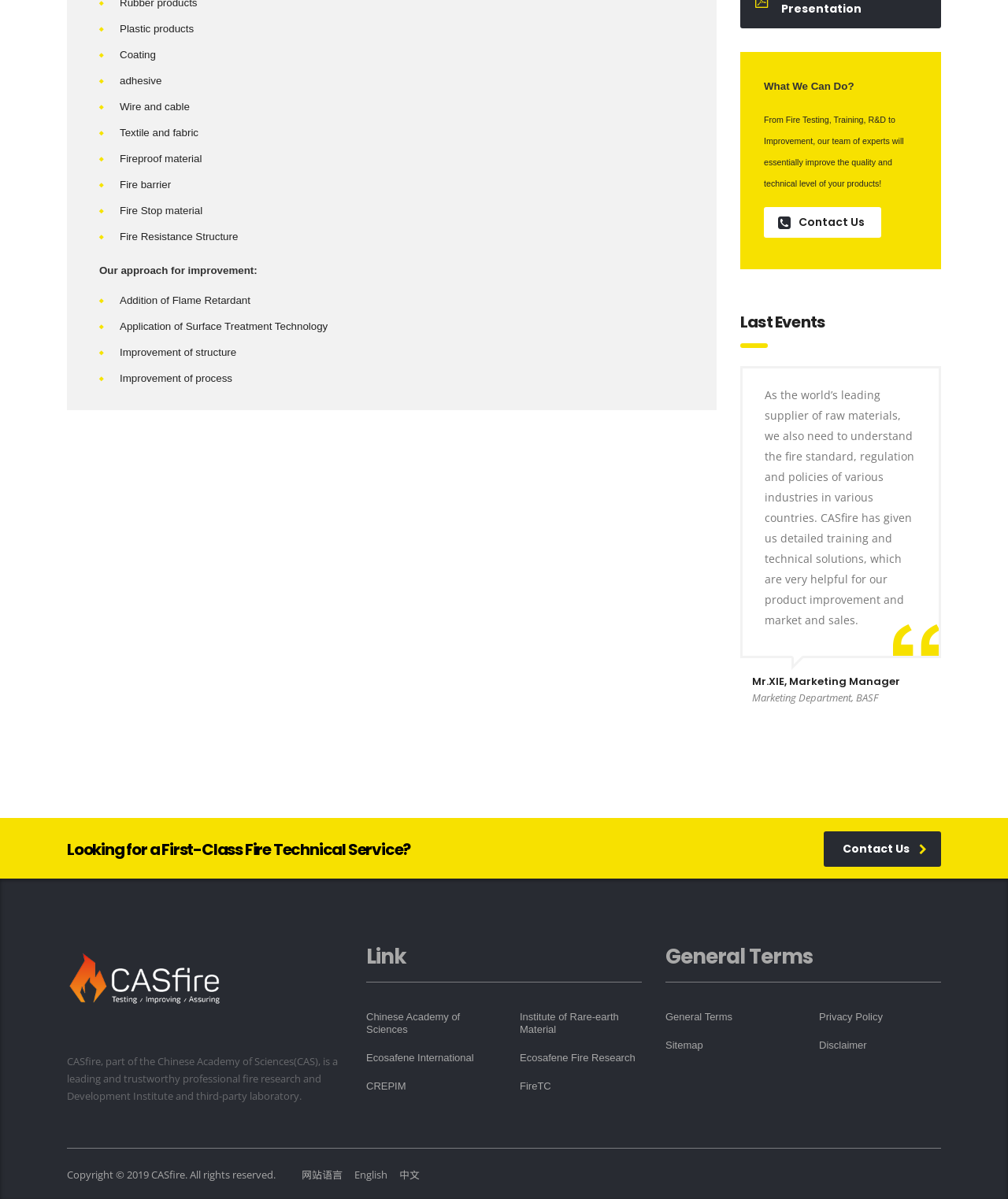Give a one-word or one-phrase response to the question: 
What languages are available on the website?

English and Chinese